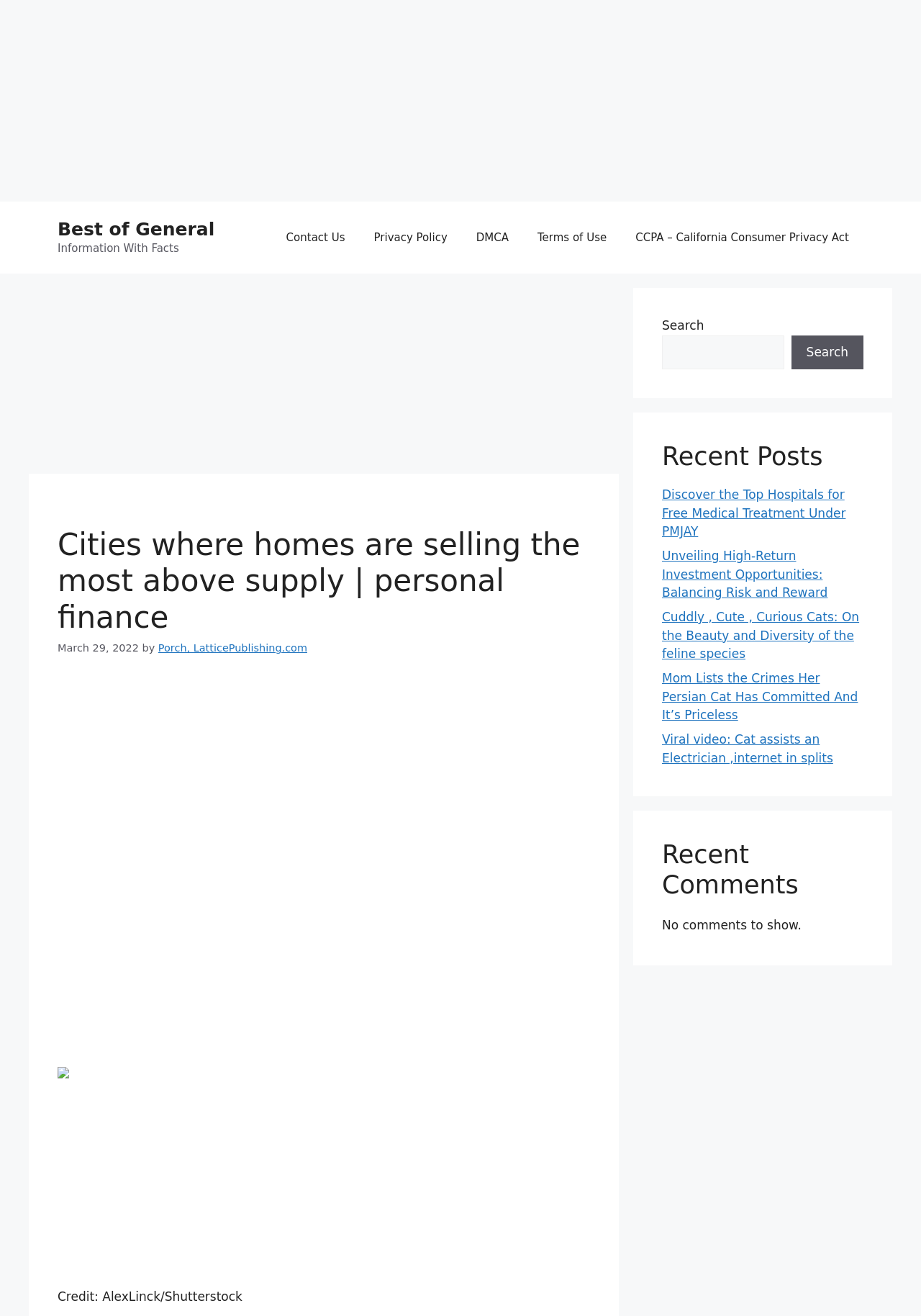Predict the bounding box coordinates for the UI element described as: "aria-label="Advertisement" name="aswift_1" title="Advertisement"". The coordinates should be four float numbers between 0 and 1, presented as [left, top, right, bottom].

[0.0, 0.0, 0.938, 0.153]